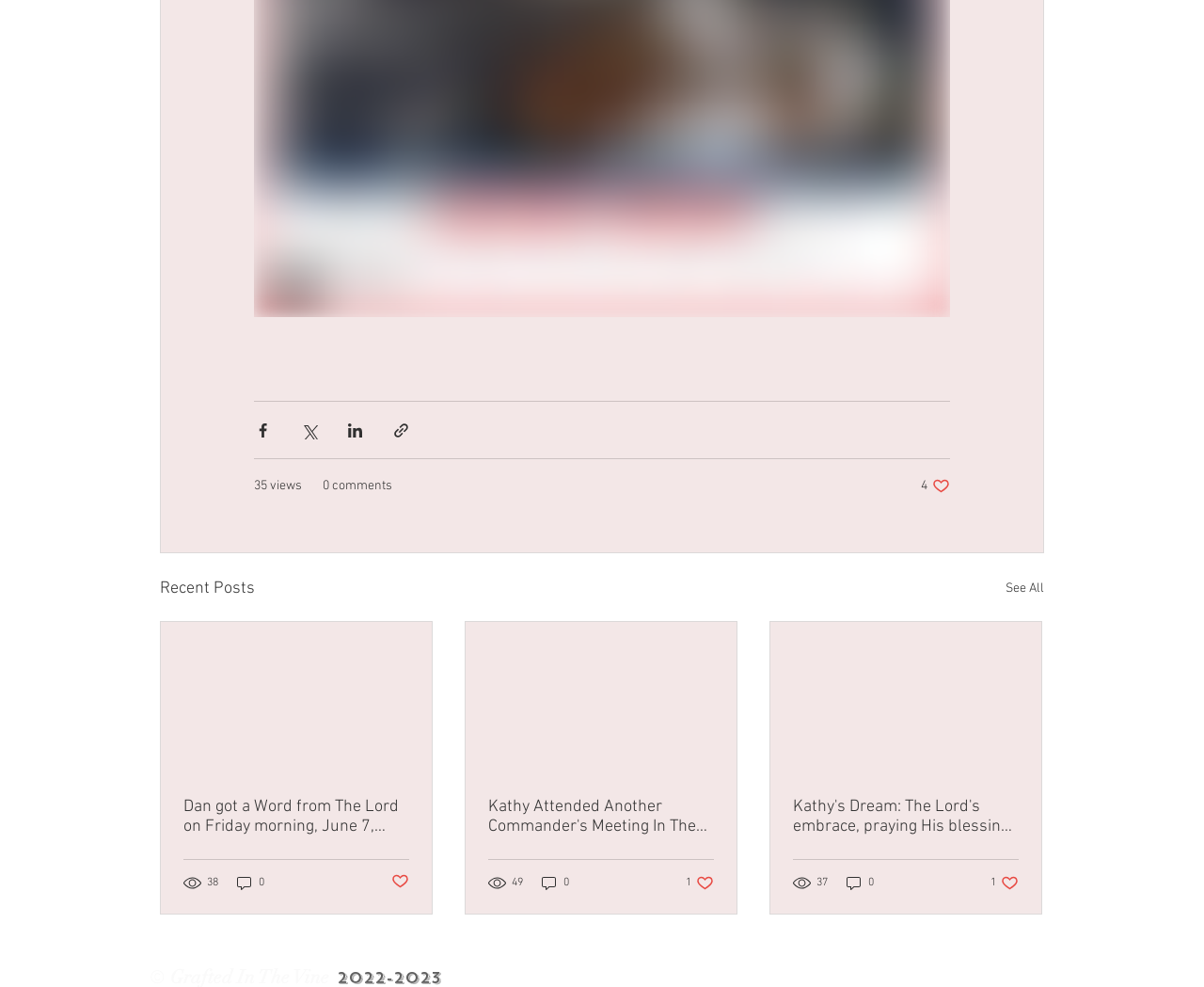Please give a concise answer to this question using a single word or phrase: 
How many likes does the third post have?

1 like